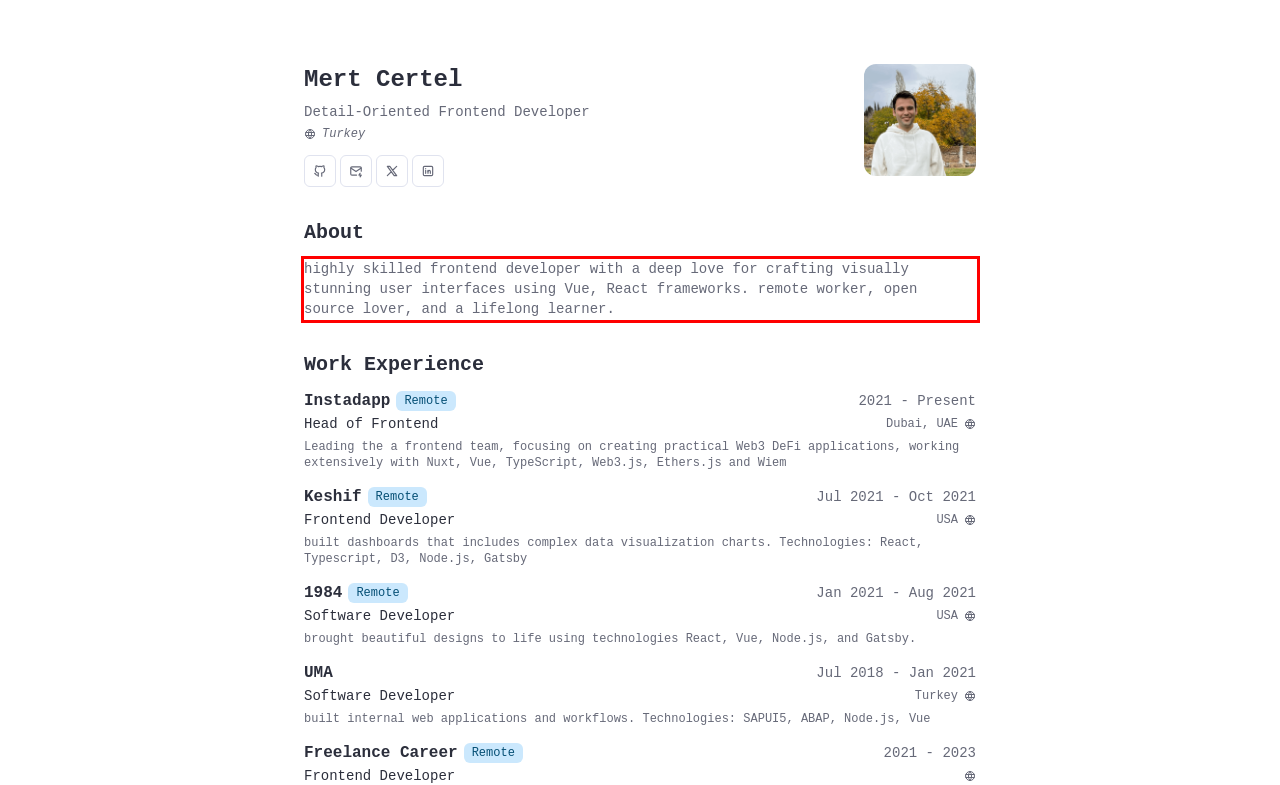Given a webpage screenshot with a red bounding box, perform OCR to read and deliver the text enclosed by the red bounding box.

highly skilled frontend developer with a deep love for crafting visually stunning user interfaces using Vue, React frameworks. remote worker, open source lover, and a lifelong learner.